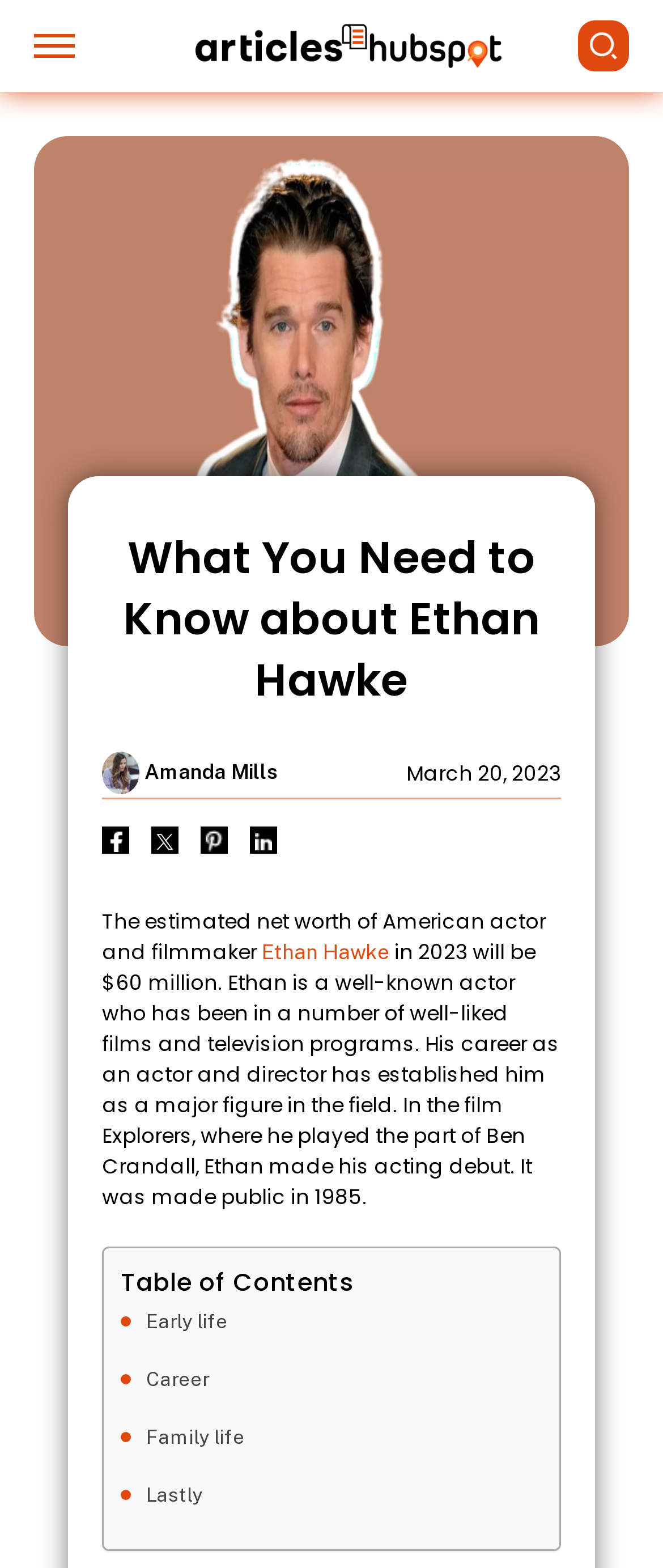Answer the question below with a single word or a brief phrase: 
What is the estimated net worth of Ethan Hawke in 2023?

$60 million